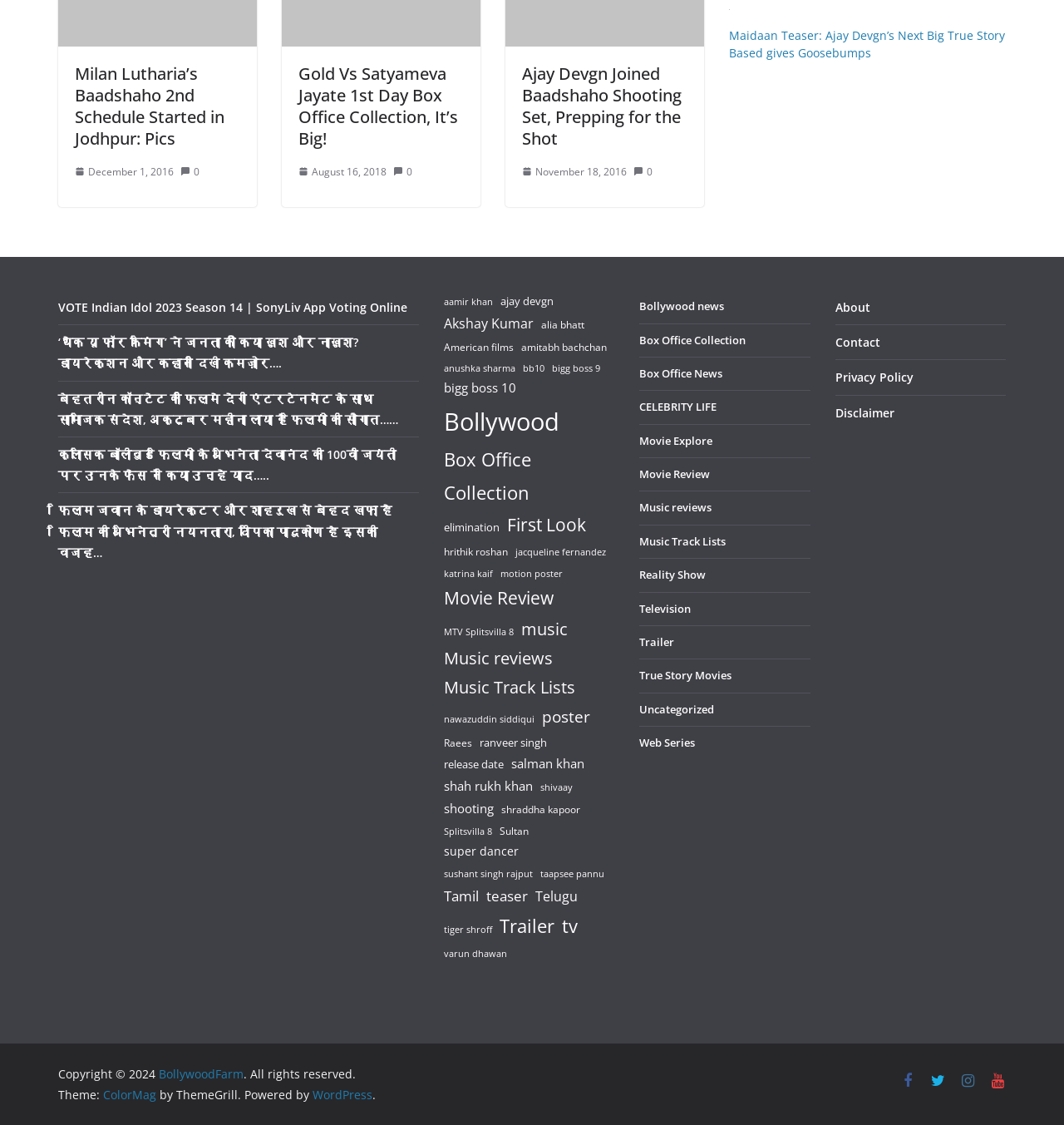Determine the bounding box coordinates of the clickable region to follow the instruction: "Read the news about Ajay Devgn joining Baadshaho shooting set".

[0.491, 0.055, 0.641, 0.133]